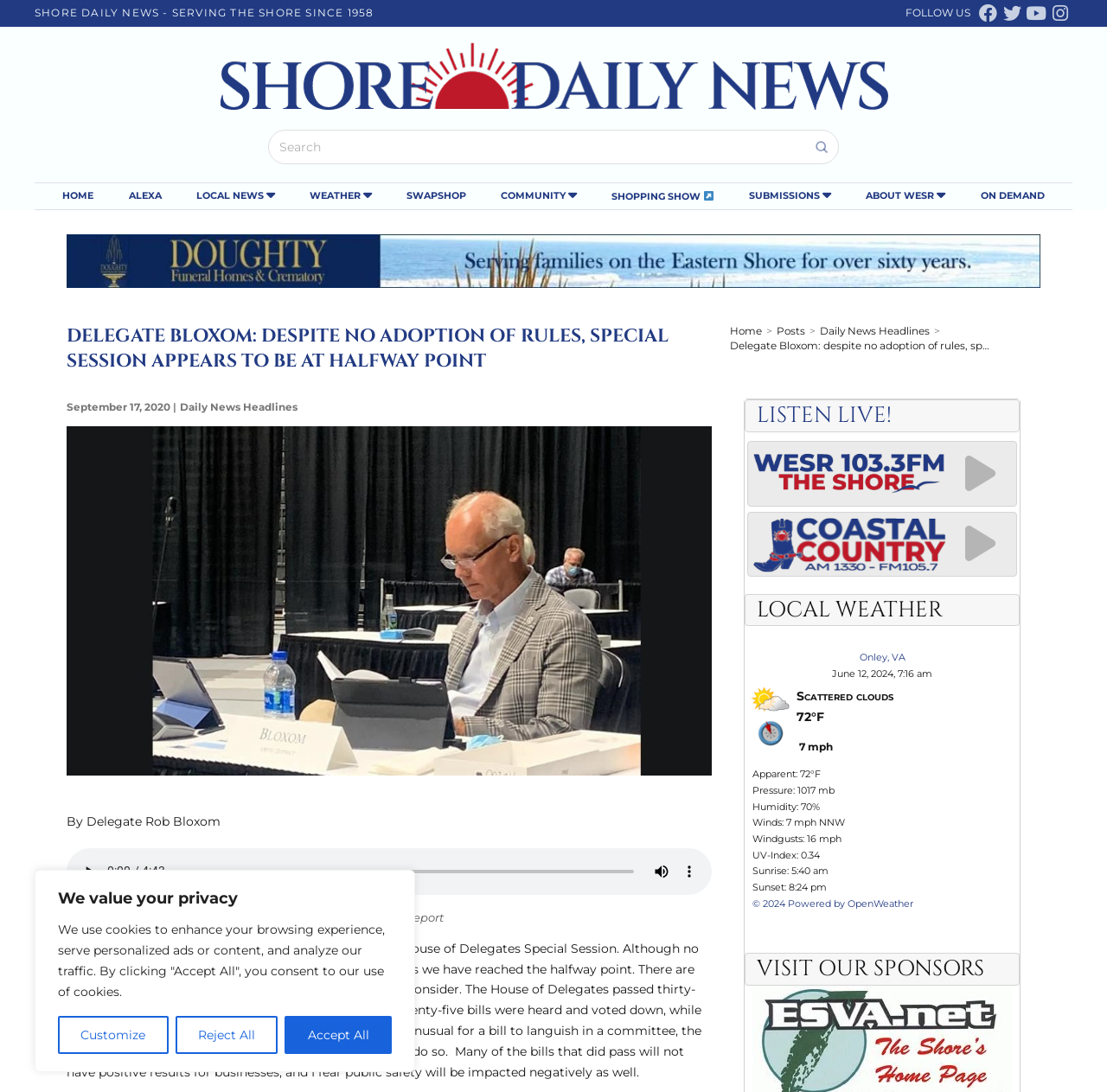Pinpoint the bounding box coordinates of the element to be clicked to execute the instruction: "Search for something".

[0.253, 0.127, 0.701, 0.142]